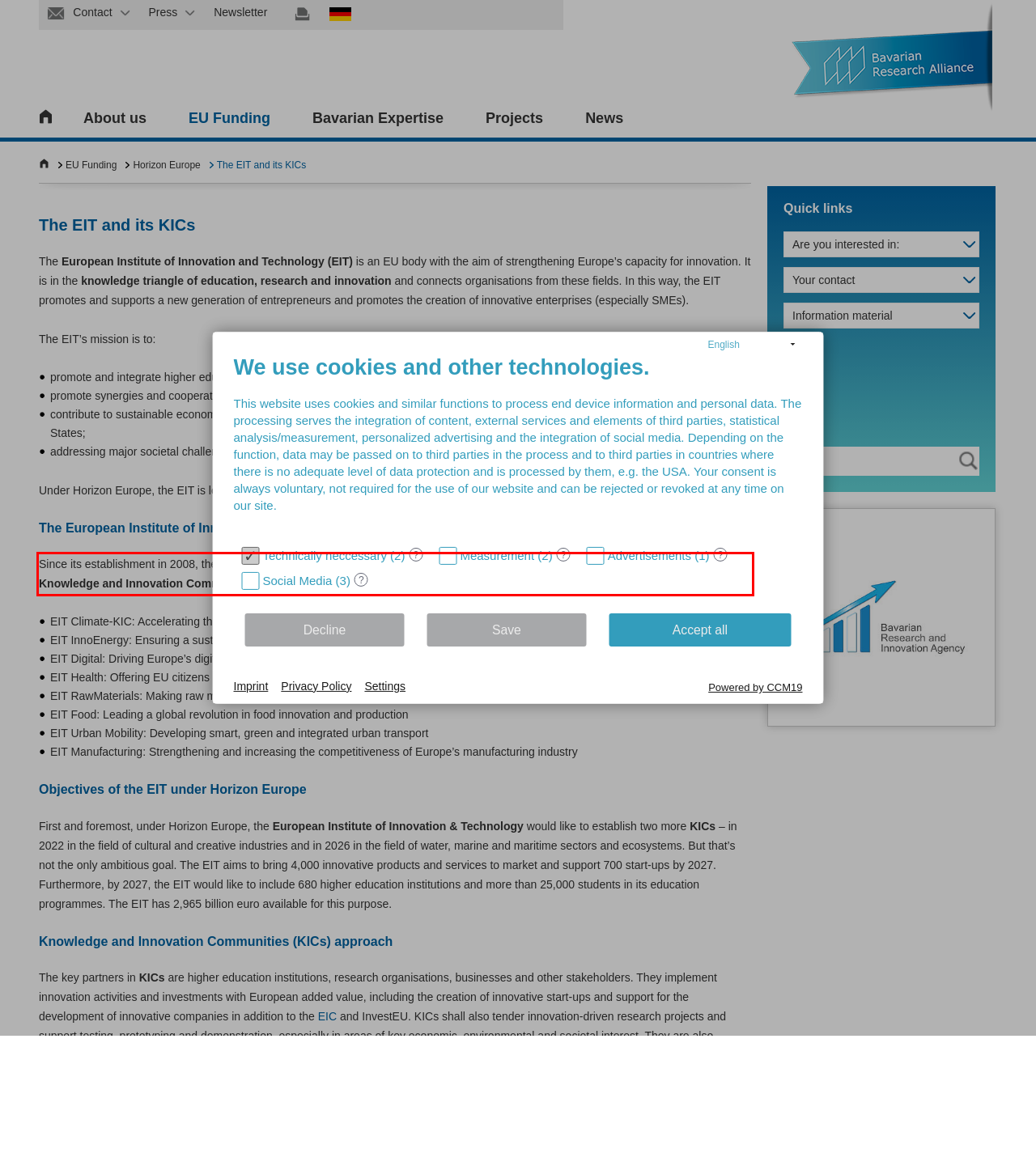Inspect the webpage screenshot that has a red bounding box and use OCR technology to read and display the text inside the red bounding box.

Since its establishment in 2008, the EIT has created the largest innovation community in Europe. At present, there are 8 successful Knowledge and Innovation Communities (KICs):